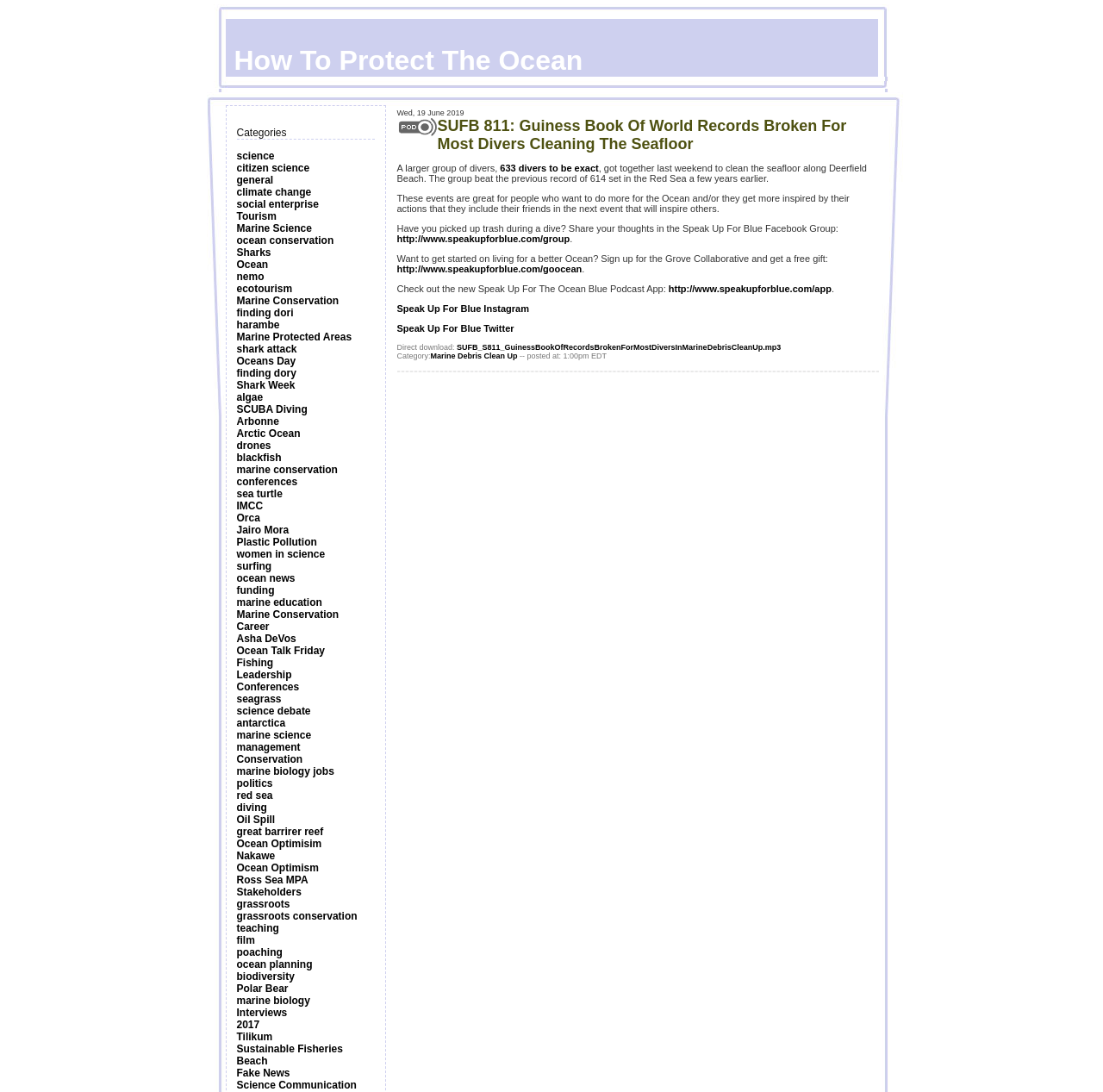Is this webpage focused on a specific geographic region?
Please provide a detailed answer to the question.

The webpage does not appear to be focused on a specific geographic region, as it covers a wide range of ocean conservation topics and does not mention any specific location or region.